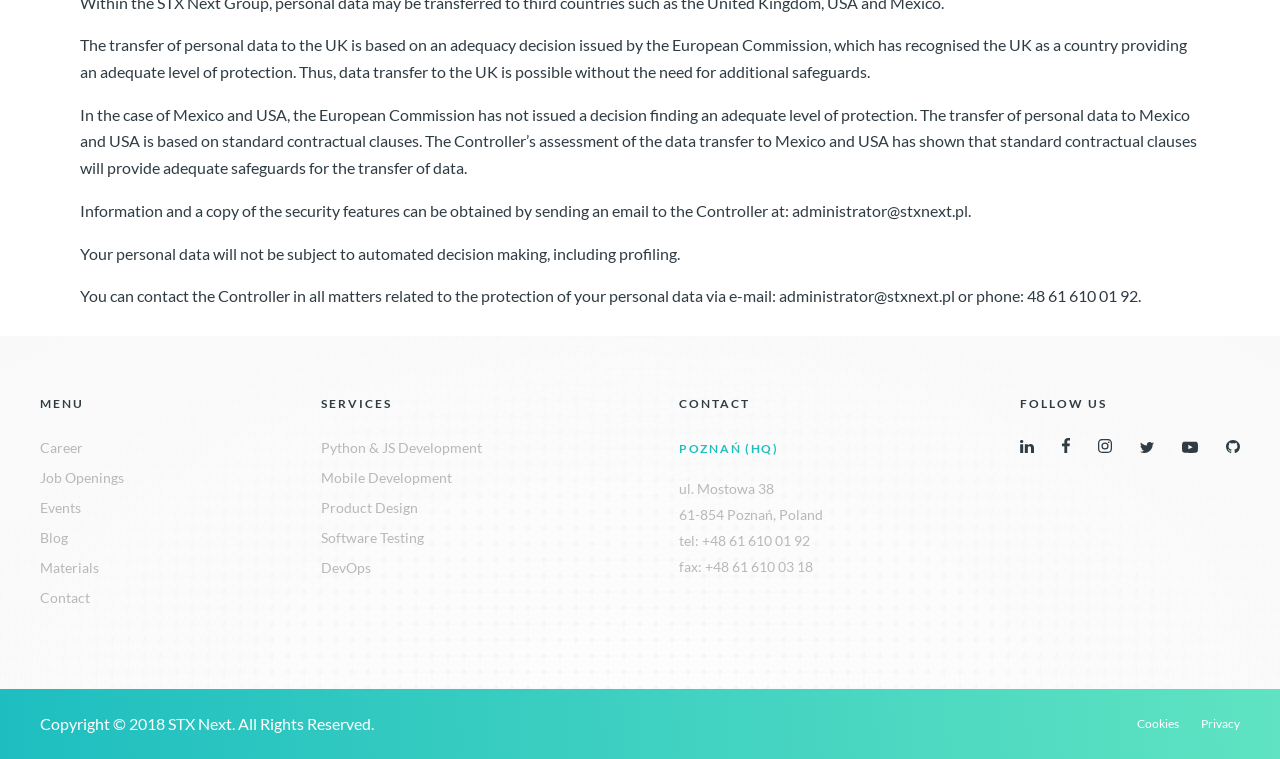Give a one-word or one-phrase response to the question: 
What is the copyright year of the website?

2018